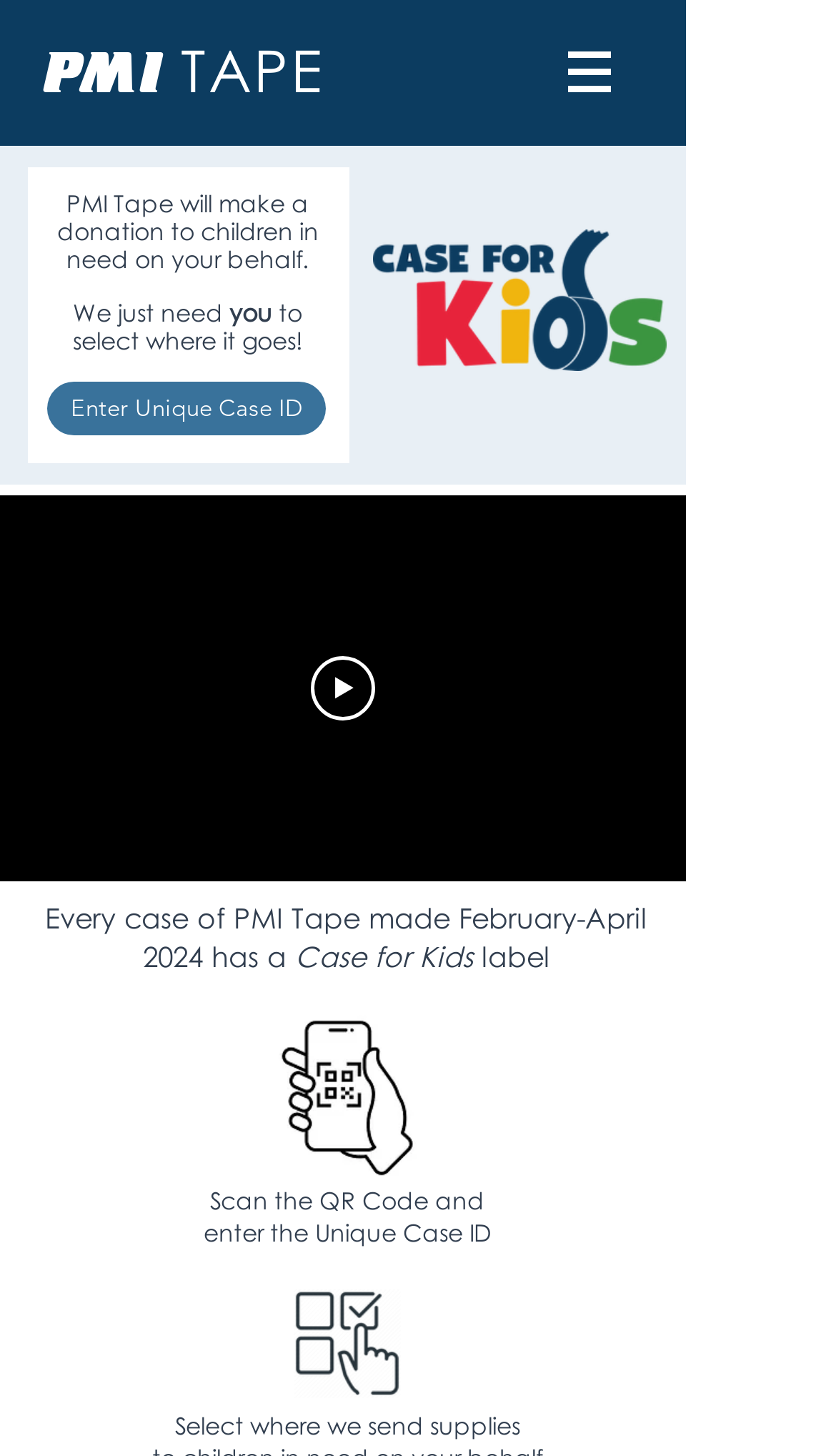What is the image file name below the video?
Examine the image and give a concise answer in one word or a short phrase.

istockphoto-1358621997-170667a.jpg